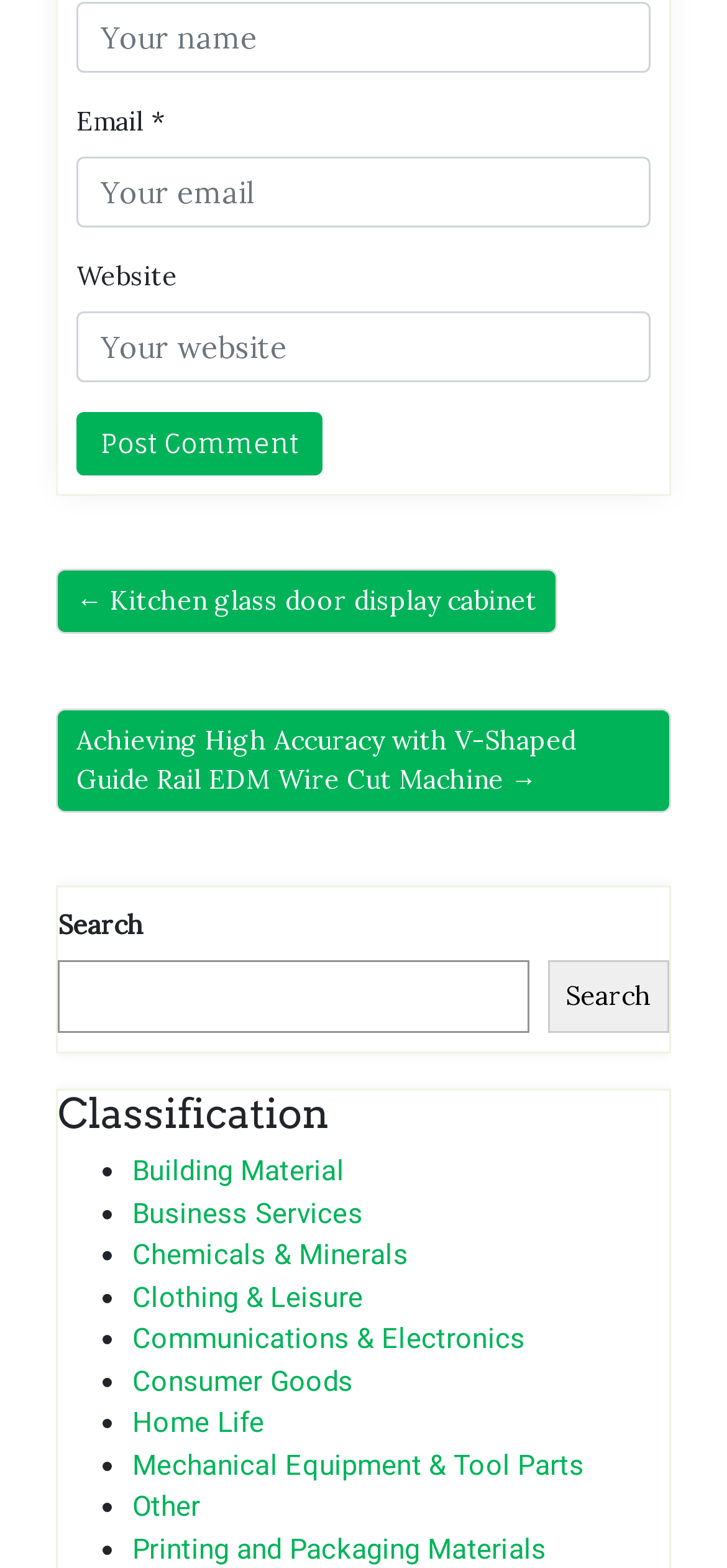Provide a one-word or one-phrase answer to the question:
What categories are listed on the webpage?

Various product categories